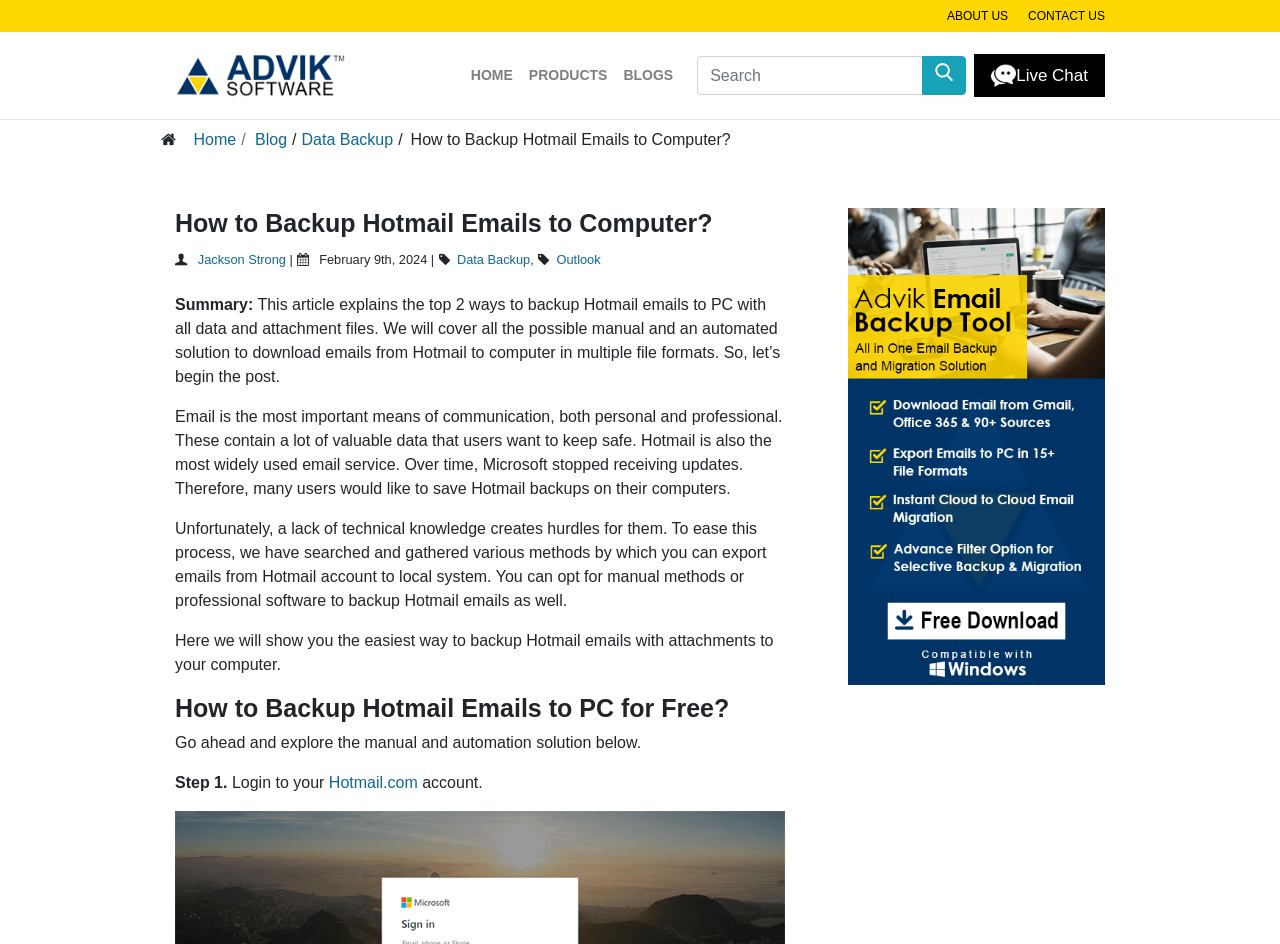Determine the bounding box coordinates of the clickable region to follow the instruction: "Learn more about 3D Imaging".

None